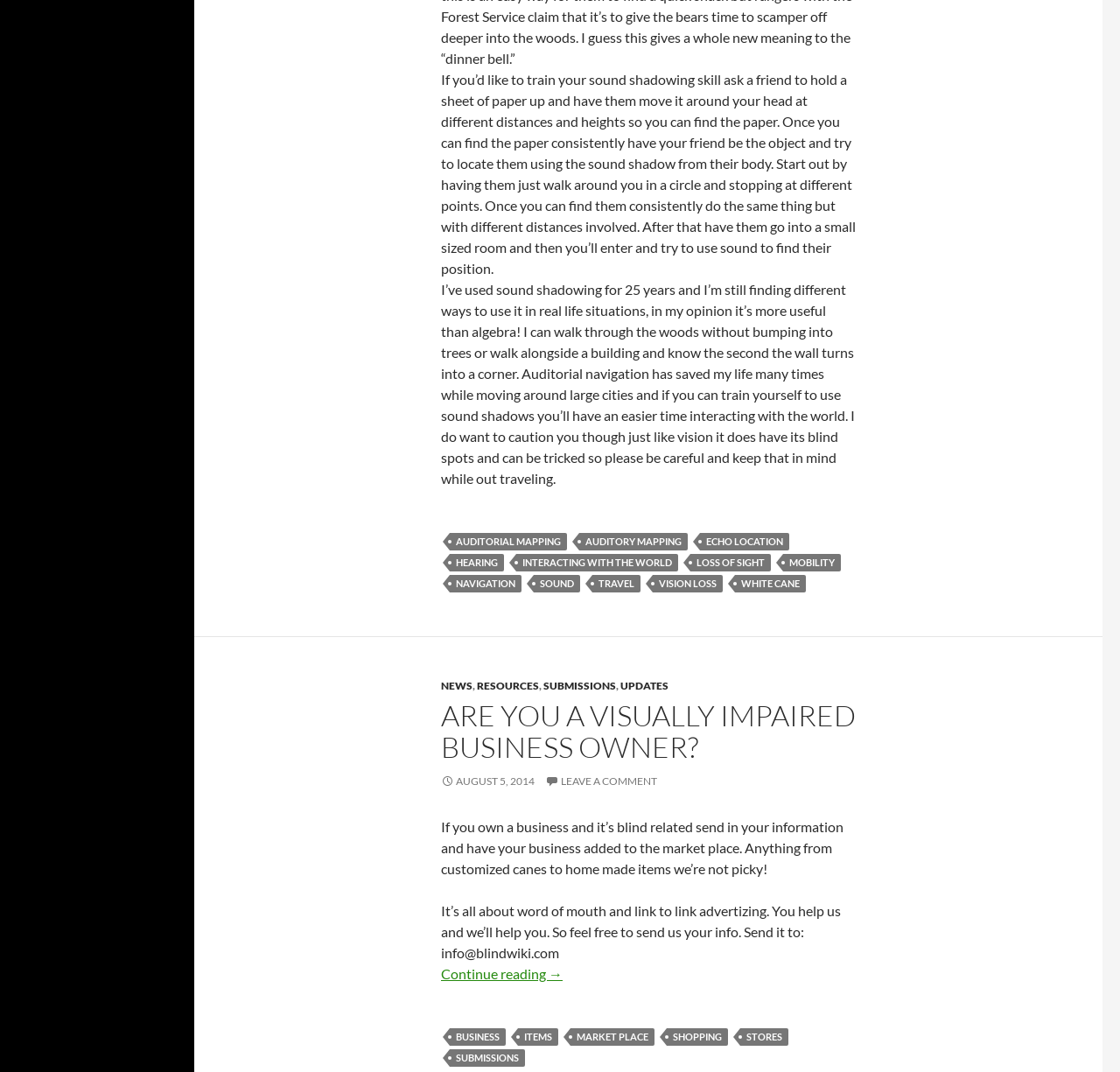Locate the coordinates of the bounding box for the clickable region that fulfills this instruction: "Click the 'itempurl.com' link".

None